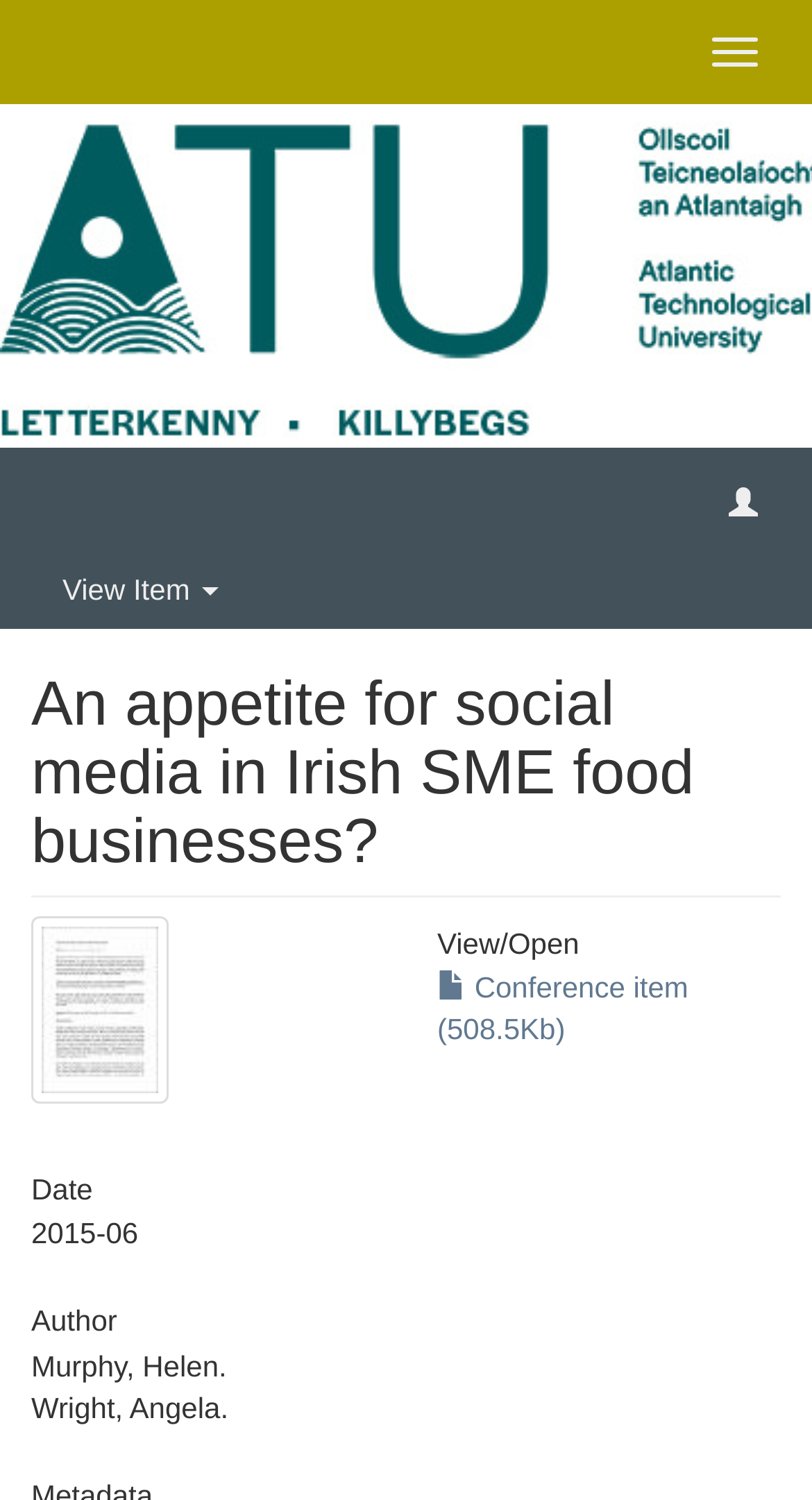Predict the bounding box coordinates of the UI element that matches this description: "View Item". The coordinates should be in the format [left, top, right, bottom] with each value between 0 and 1.

[0.077, 0.382, 0.27, 0.404]